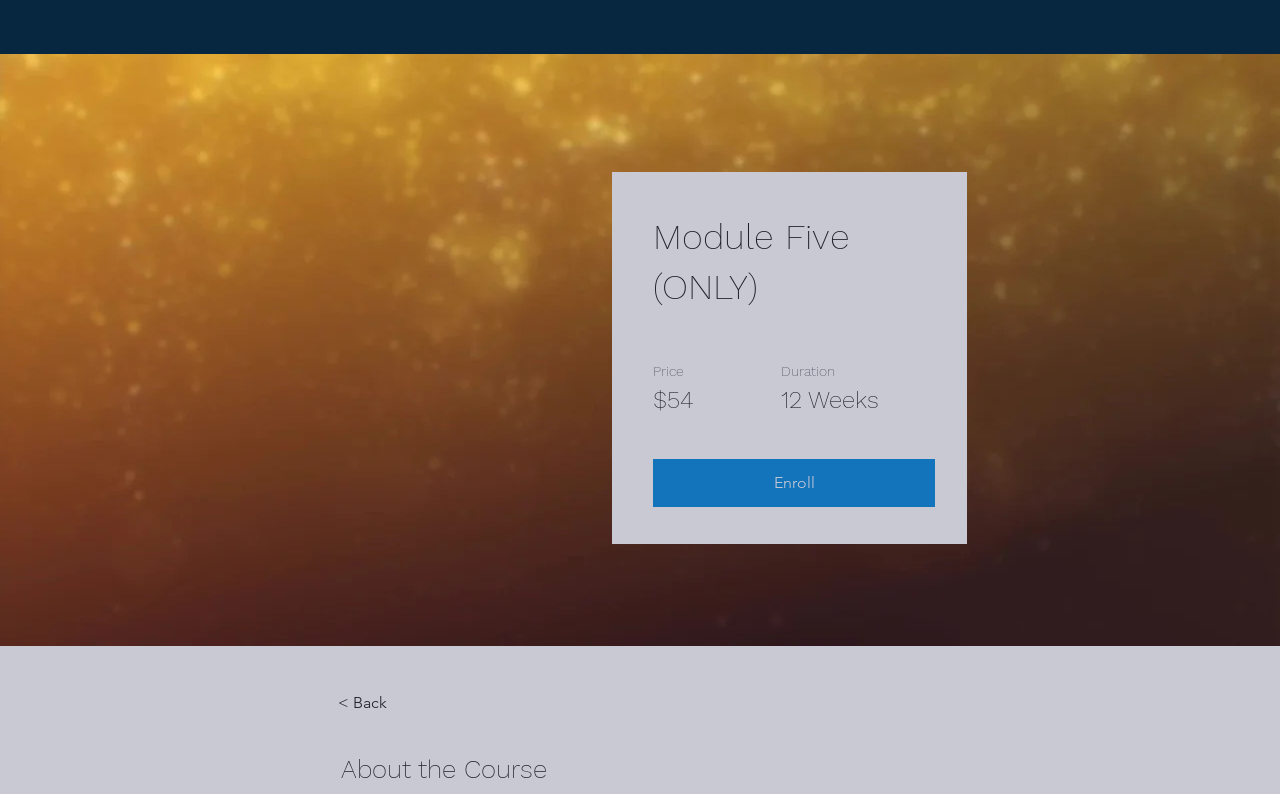Please find the bounding box coordinates (top-left x, top-left y, bottom-right x, bottom-right y) in the screenshot for the UI element described as follows: Enroll

[0.51, 0.578, 0.73, 0.638]